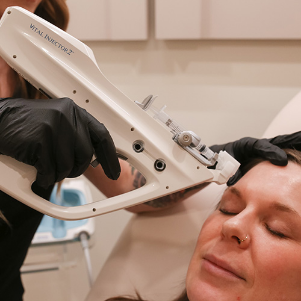Refer to the image and provide an in-depth answer to the question:
What is the goal of the Beauty Booster injectable treatment?

The Beauty Booster injectable treatment aims to enhance skin hydration, smooth fine lines, boost collagen production, and improve overall skin elasticity, as stated in the caption.